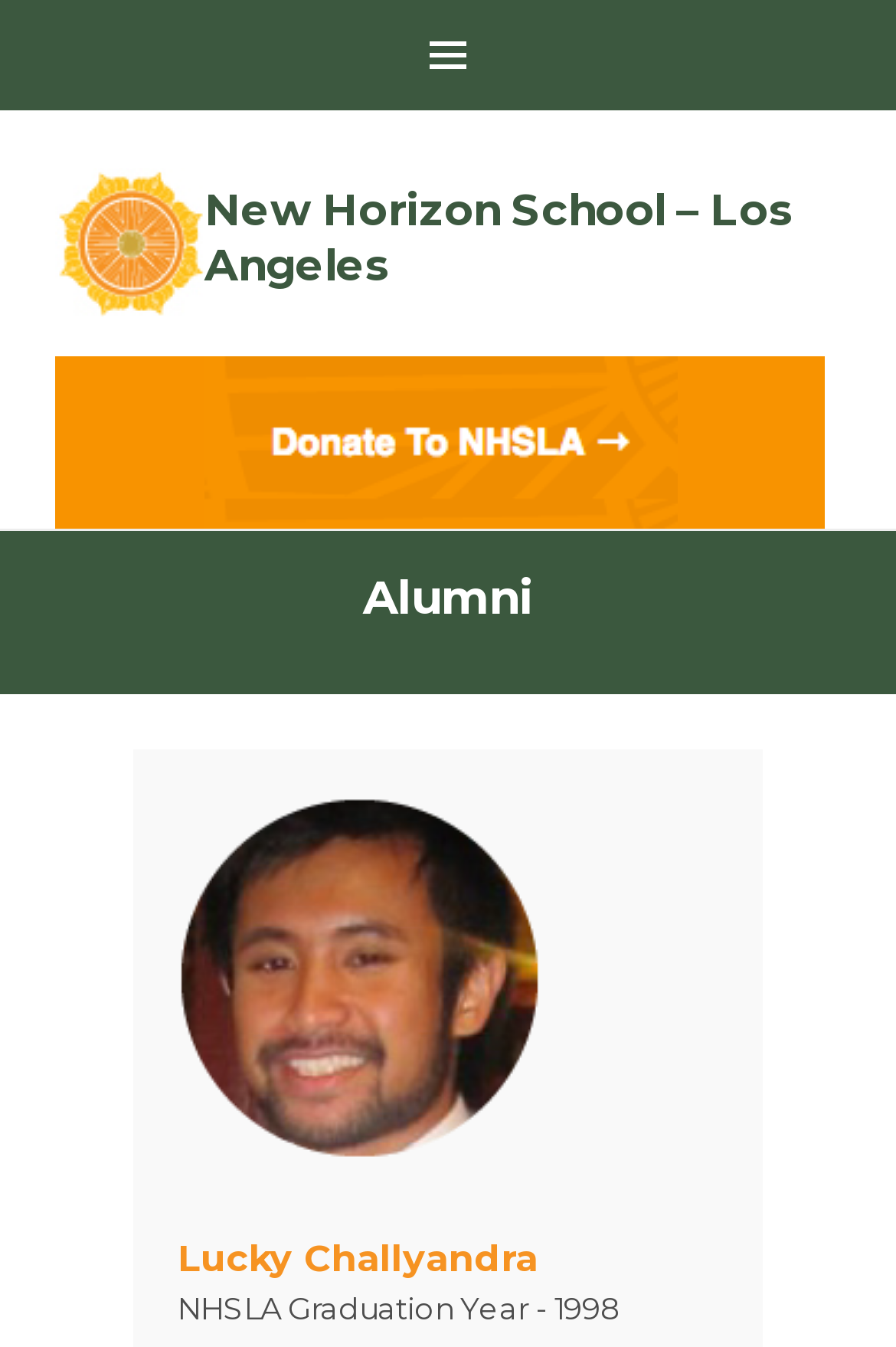What is the name of the alumni?
Please answer the question with a detailed and comprehensive explanation.

By examining the webpage, I found the text 'Lucky Challyandra' under the 'Alumni' heading, which suggests that this is the name of the alumni being featured.